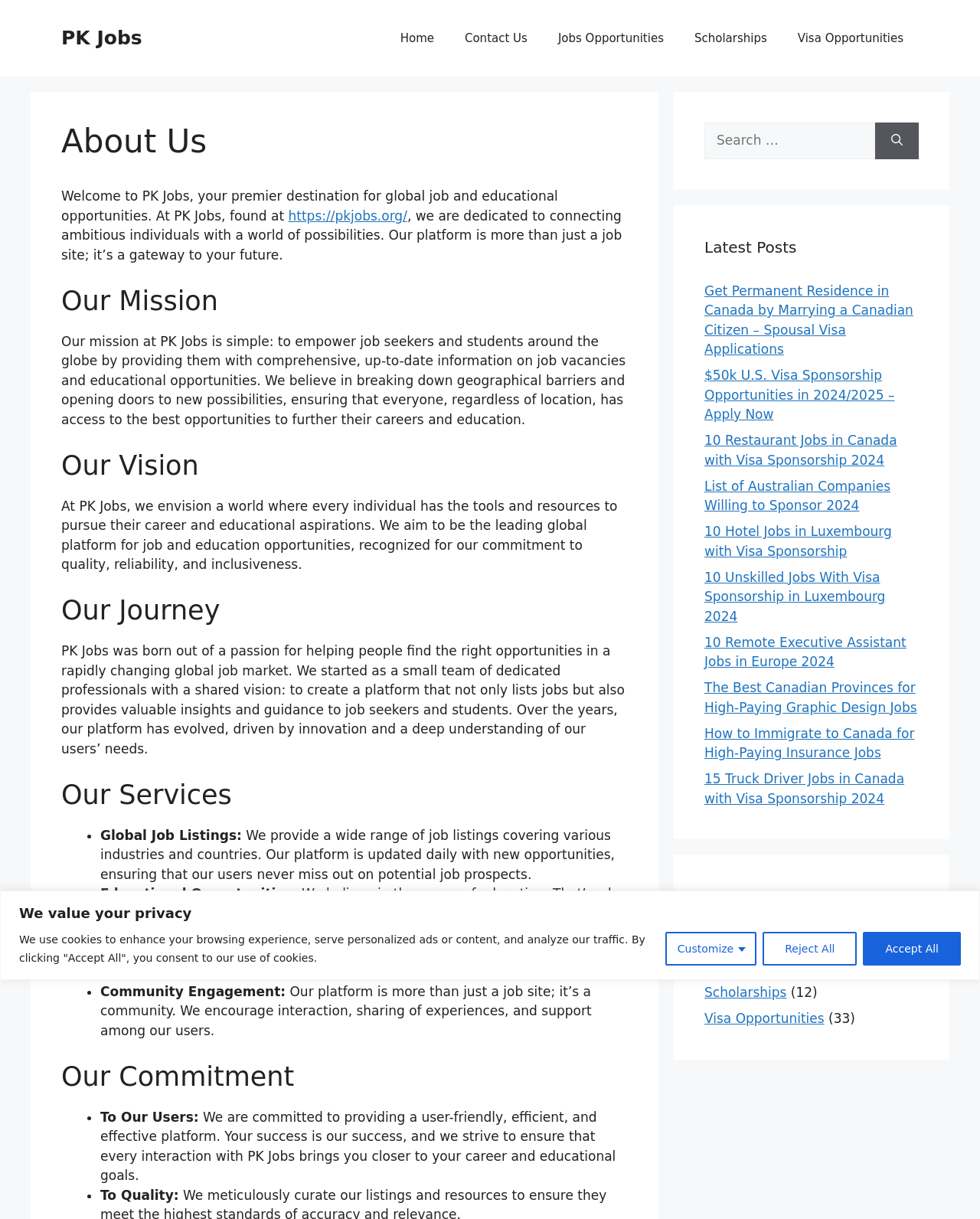Locate the bounding box coordinates of the element that should be clicked to fulfill the instruction: "Search for job opportunities".

[0.718, 0.101, 0.893, 0.13]